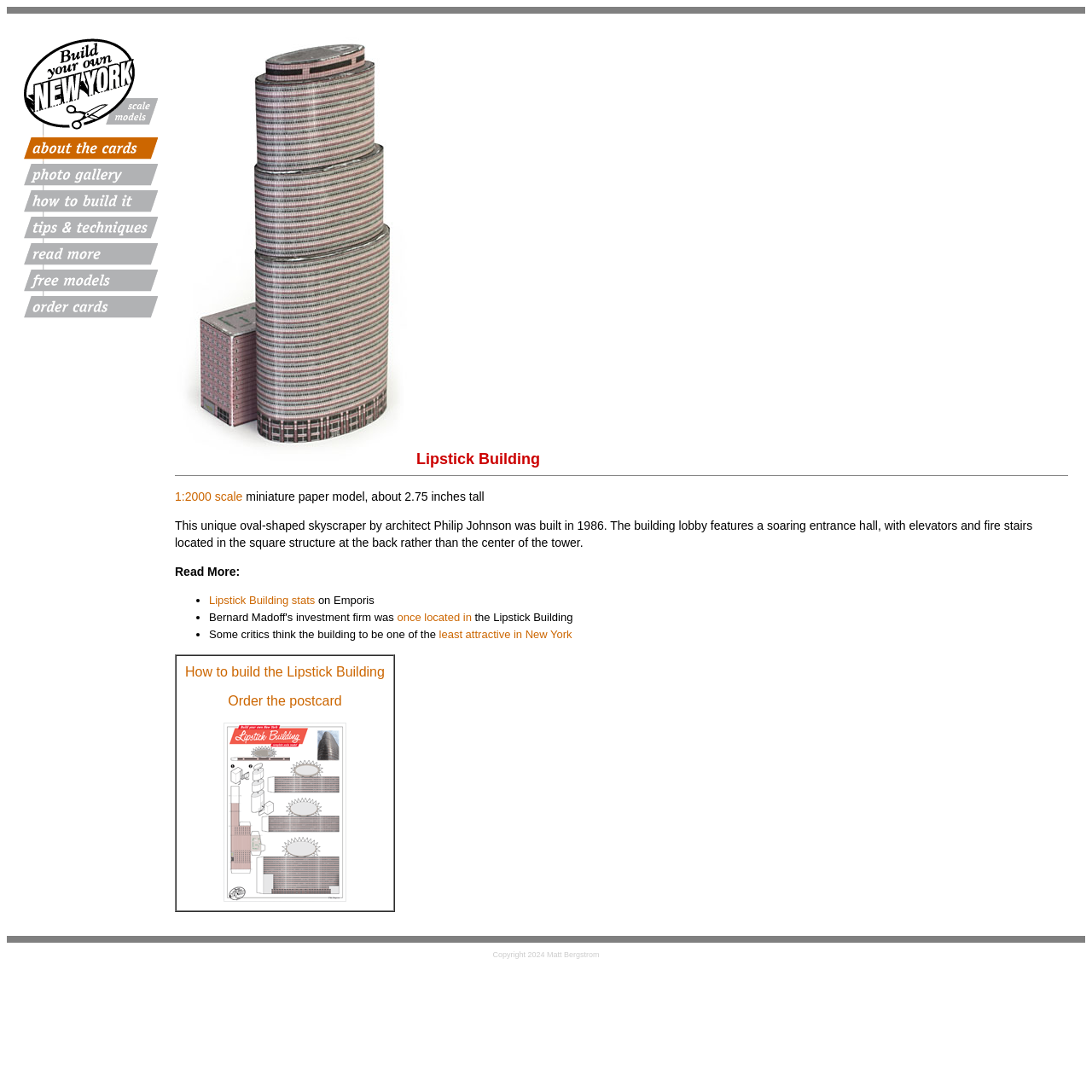Please identify the bounding box coordinates of the element's region that needs to be clicked to fulfill the following instruction: "View Photo Gallery". The bounding box coordinates should consist of four float numbers between 0 and 1, i.e., [left, top, right, bottom].

[0.022, 0.148, 0.145, 0.172]